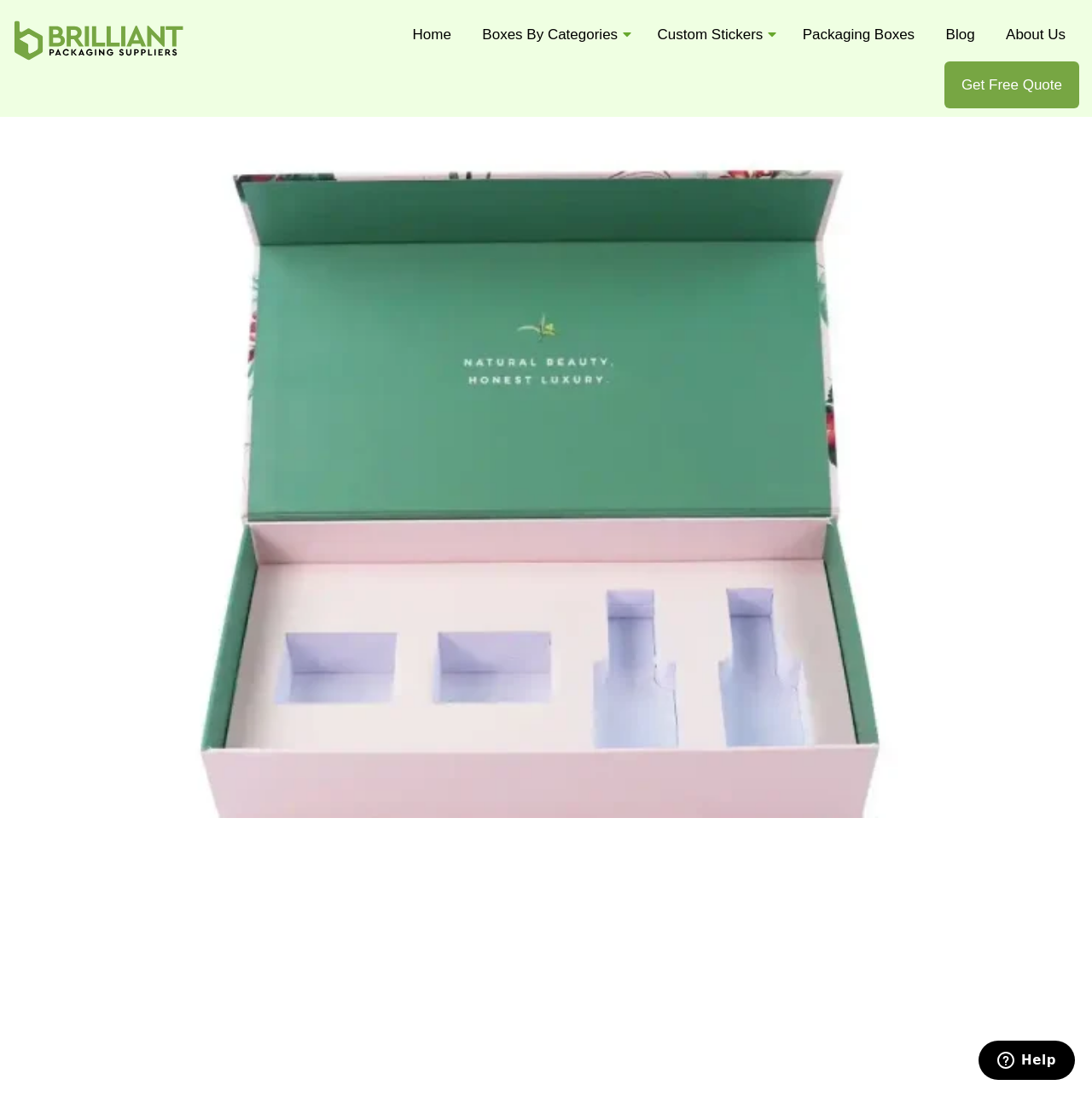Please identify the bounding box coordinates of the element's region that I should click in order to complete the following instruction: "Chat with an agent". The bounding box coordinates consist of four float numbers between 0 and 1, i.e., [left, top, right, bottom].

[0.896, 0.934, 0.984, 0.972]